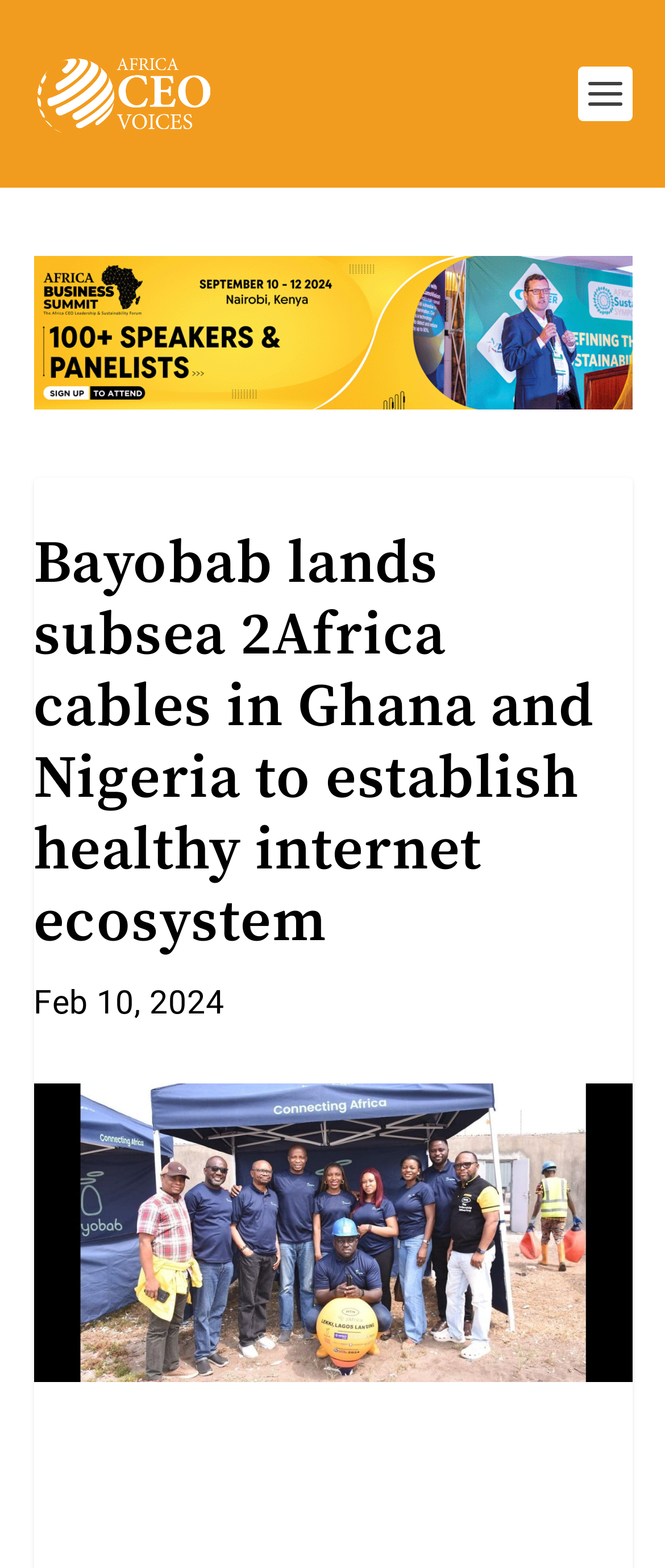Analyze the image and answer the question with as much detail as possible: 
Is the webpage related to Africa?

I concluded that the webpage is related to Africa because the main heading of the webpage mentions 'Ghana and Nigeria' which are countries in Africa.